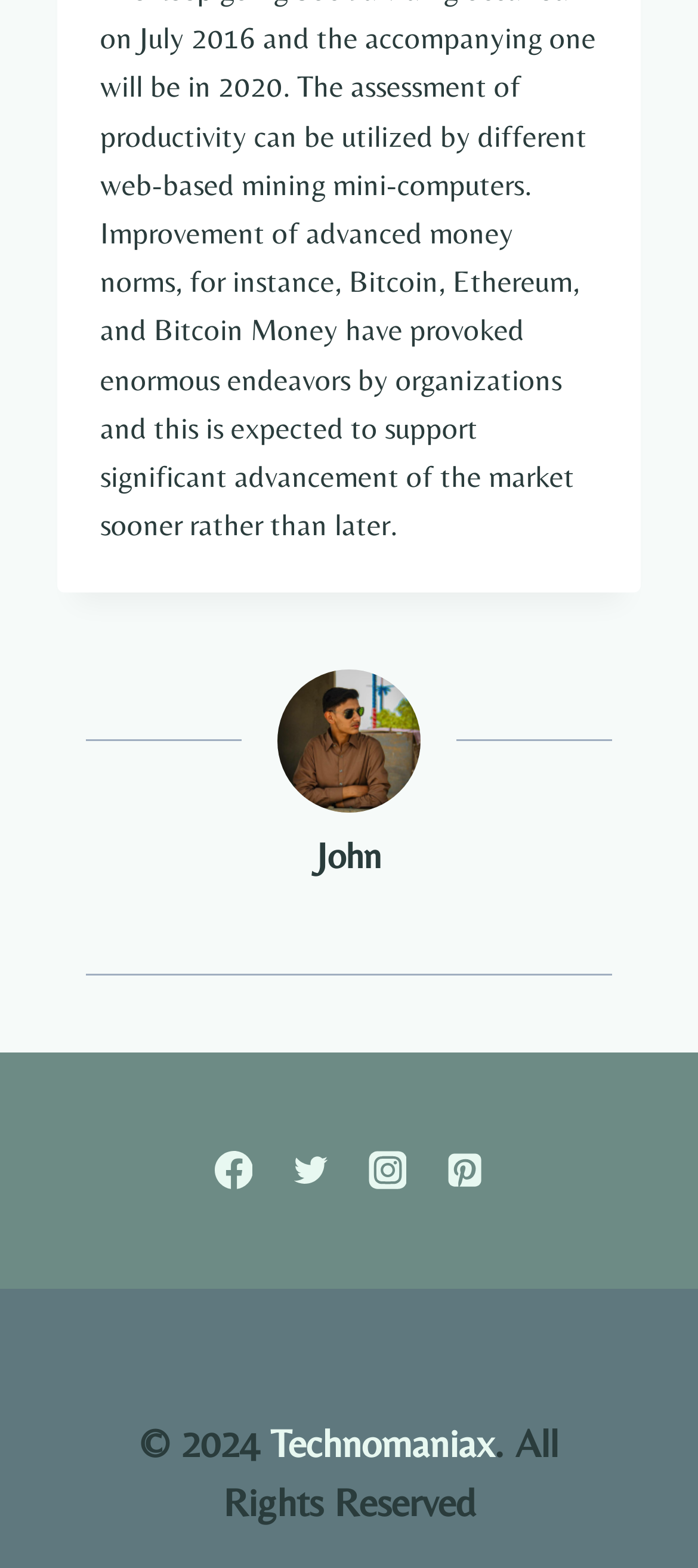Use one word or a short phrase to answer the question provided: 
What is the company name linked at the bottom?

Technomaniax